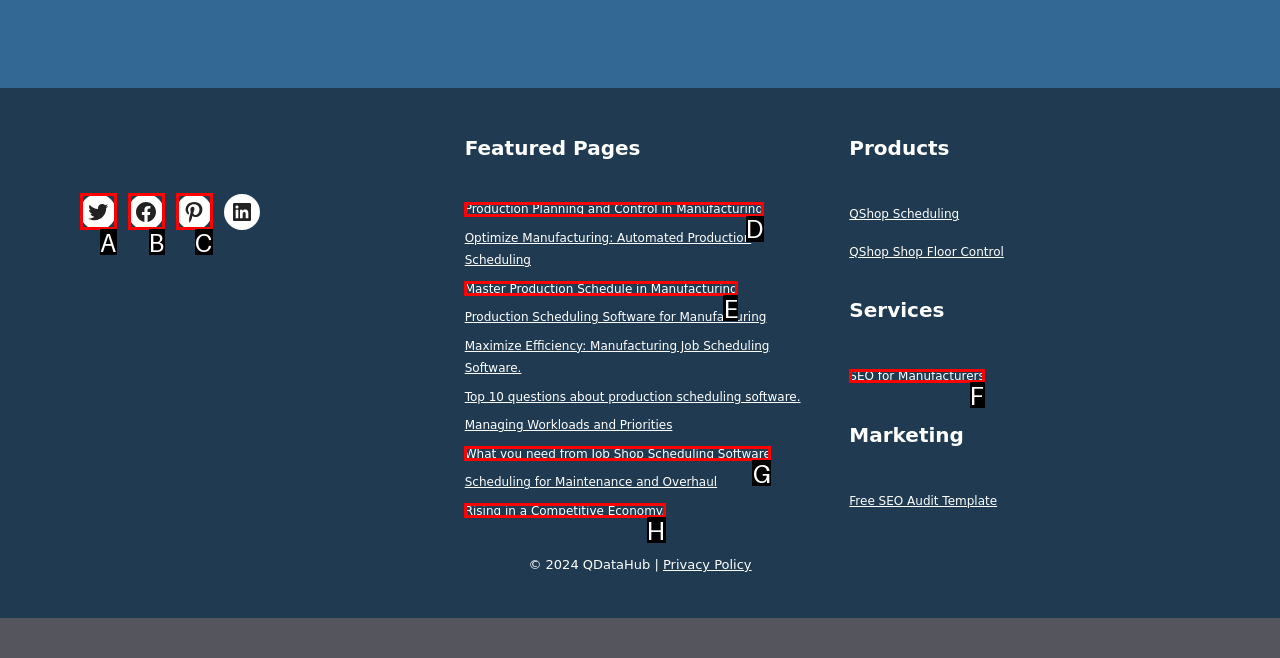Tell me which letter corresponds to the UI element that will allow you to Read about SEO for Manufacturers. Answer with the letter directly.

F